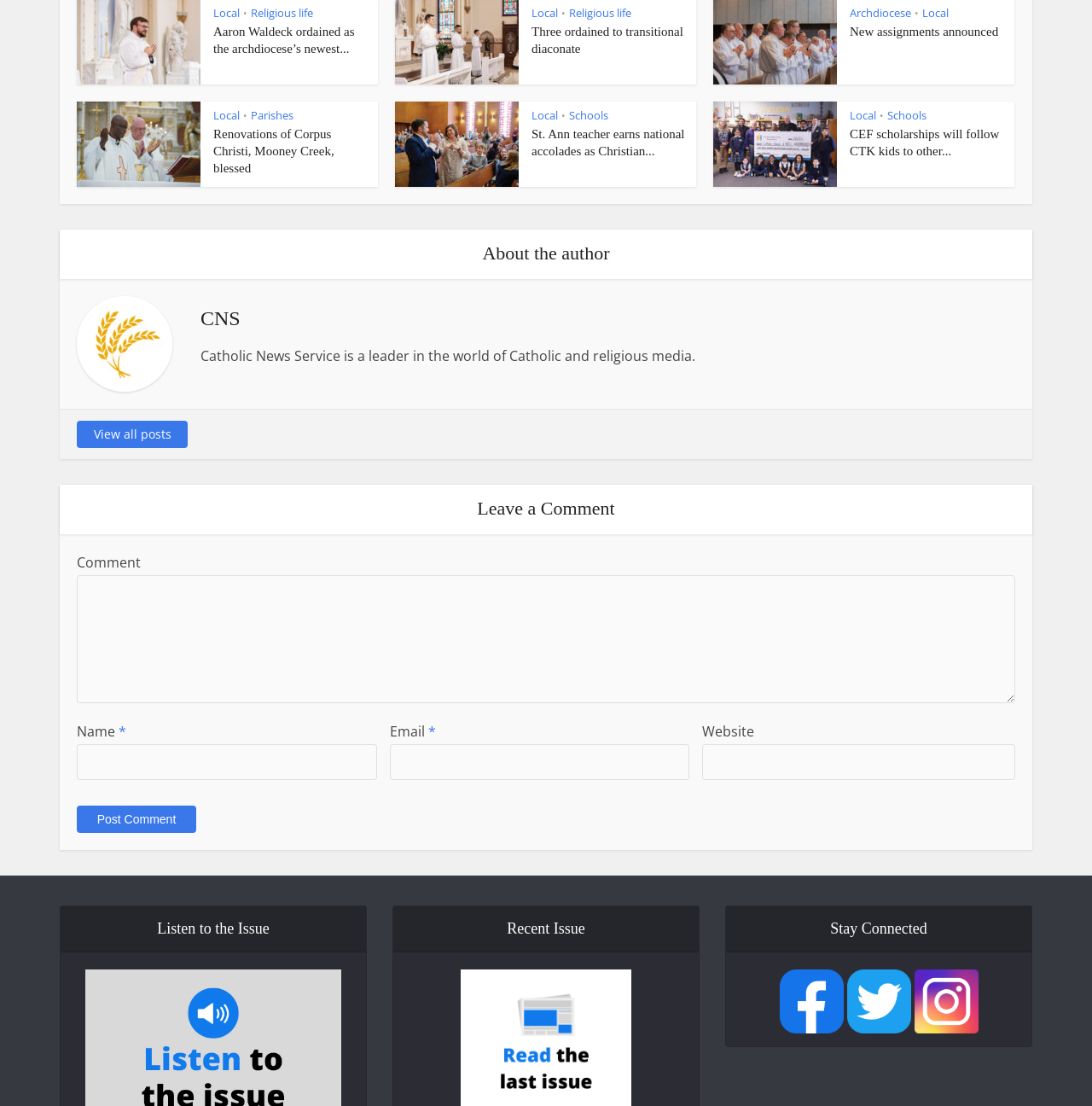Please find the bounding box coordinates of the clickable region needed to complete the following instruction: "Leave a comment". The bounding box coordinates must consist of four float numbers between 0 and 1, i.e., [left, top, right, bottom].

[0.07, 0.52, 0.93, 0.636]